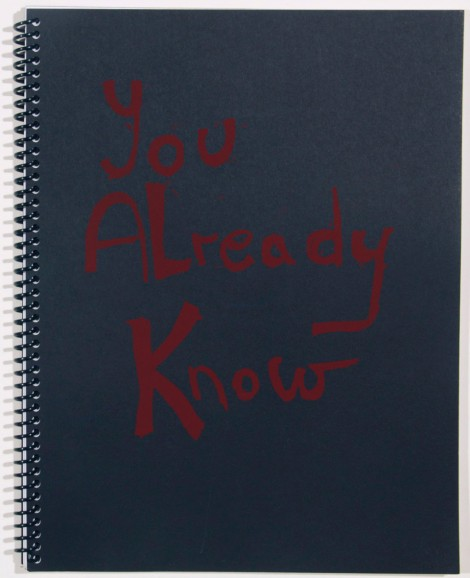Use a single word or phrase to respond to the question:
What is the style of the words 'You' and 'Know' in the title?

Smaller lettering